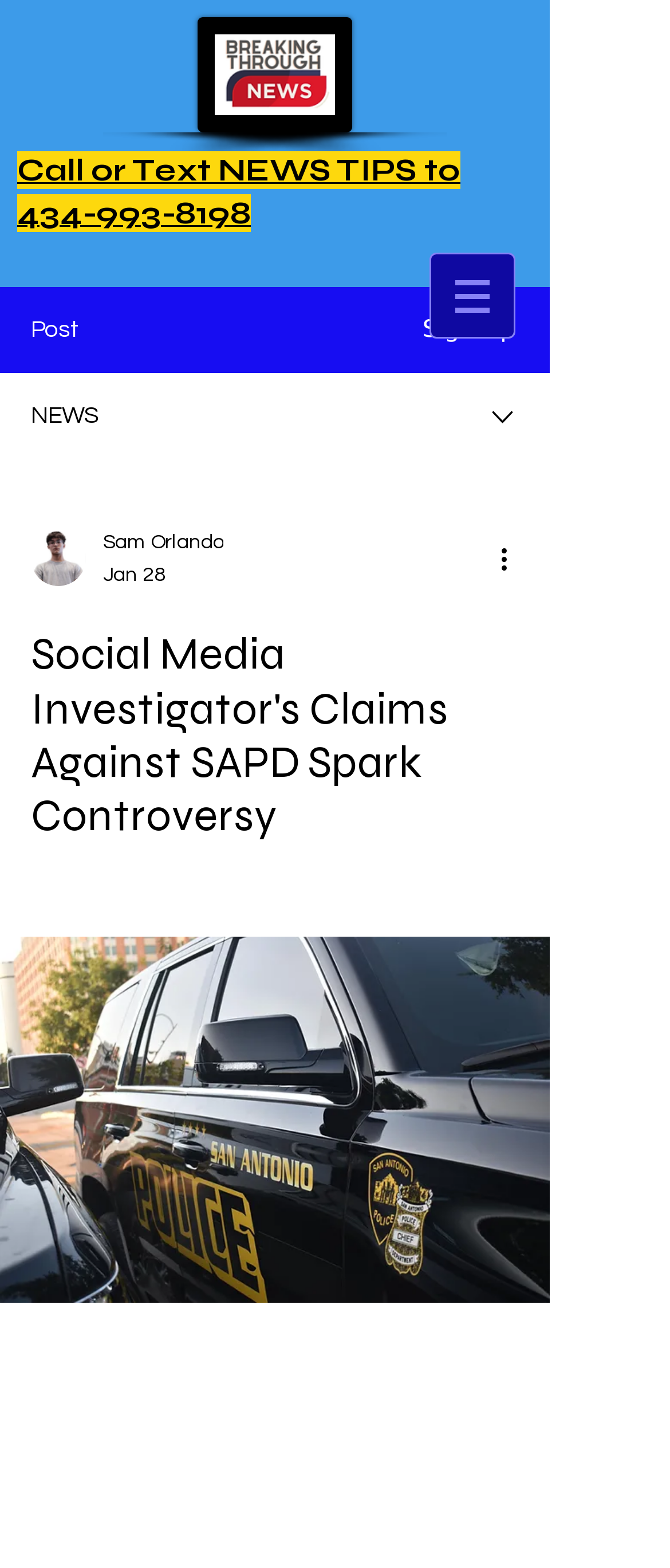Please look at the image and answer the question with a detailed explanation: What is the author's name of the article?

I found the author's name by looking at the combobox element that contains the author's information. The generic element with the text 'Sam Orlando' is located within the combobox, indicating that Sam Orlando is the author of the article.